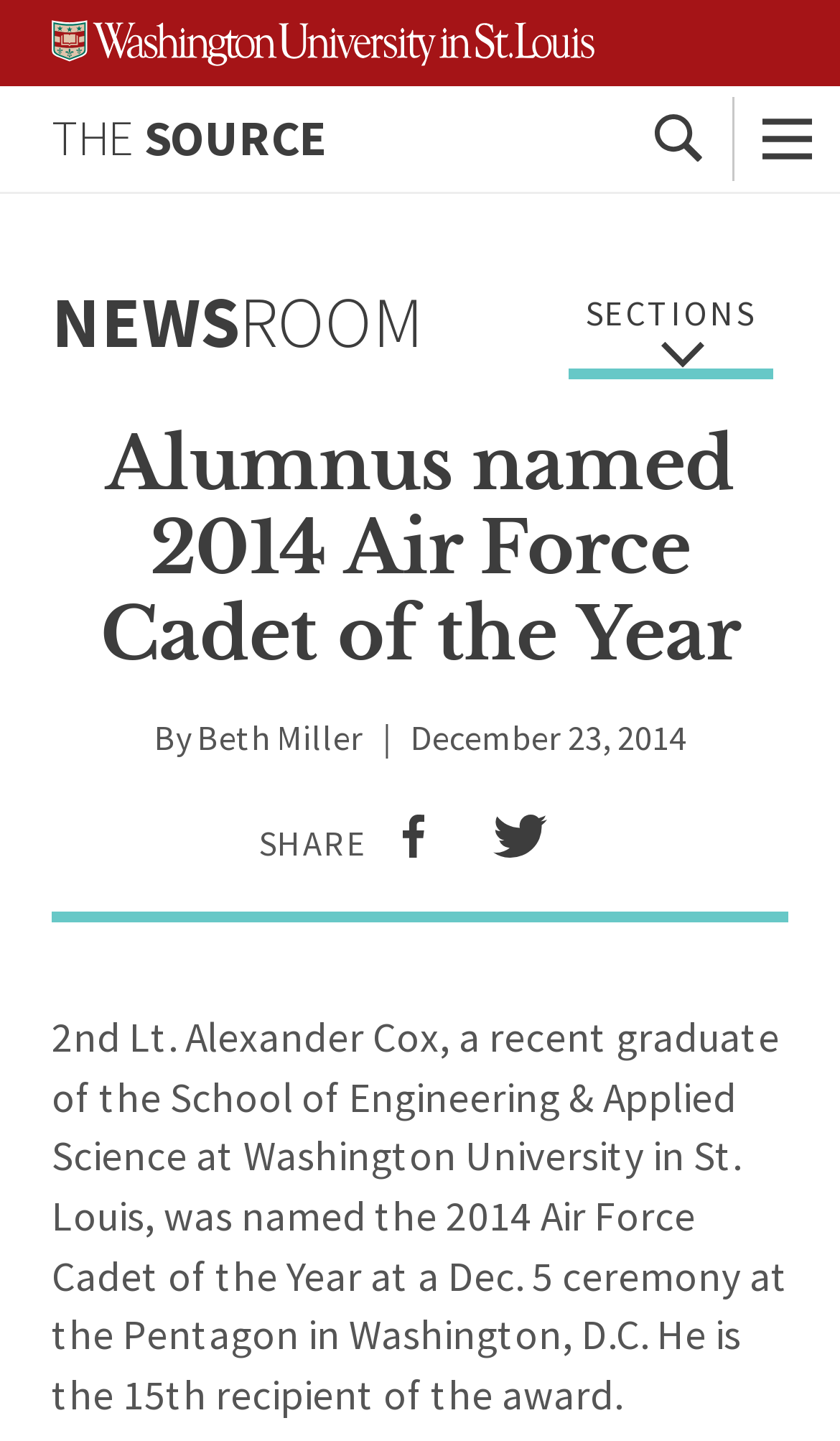Identify the bounding box coordinates for the UI element described as follows: THE SOURCE. Use the format (top-left x, top-left y, bottom-right x, bottom-right y) and ensure all values are floating point numbers between 0 and 1.

[0.062, 0.074, 0.39, 0.117]